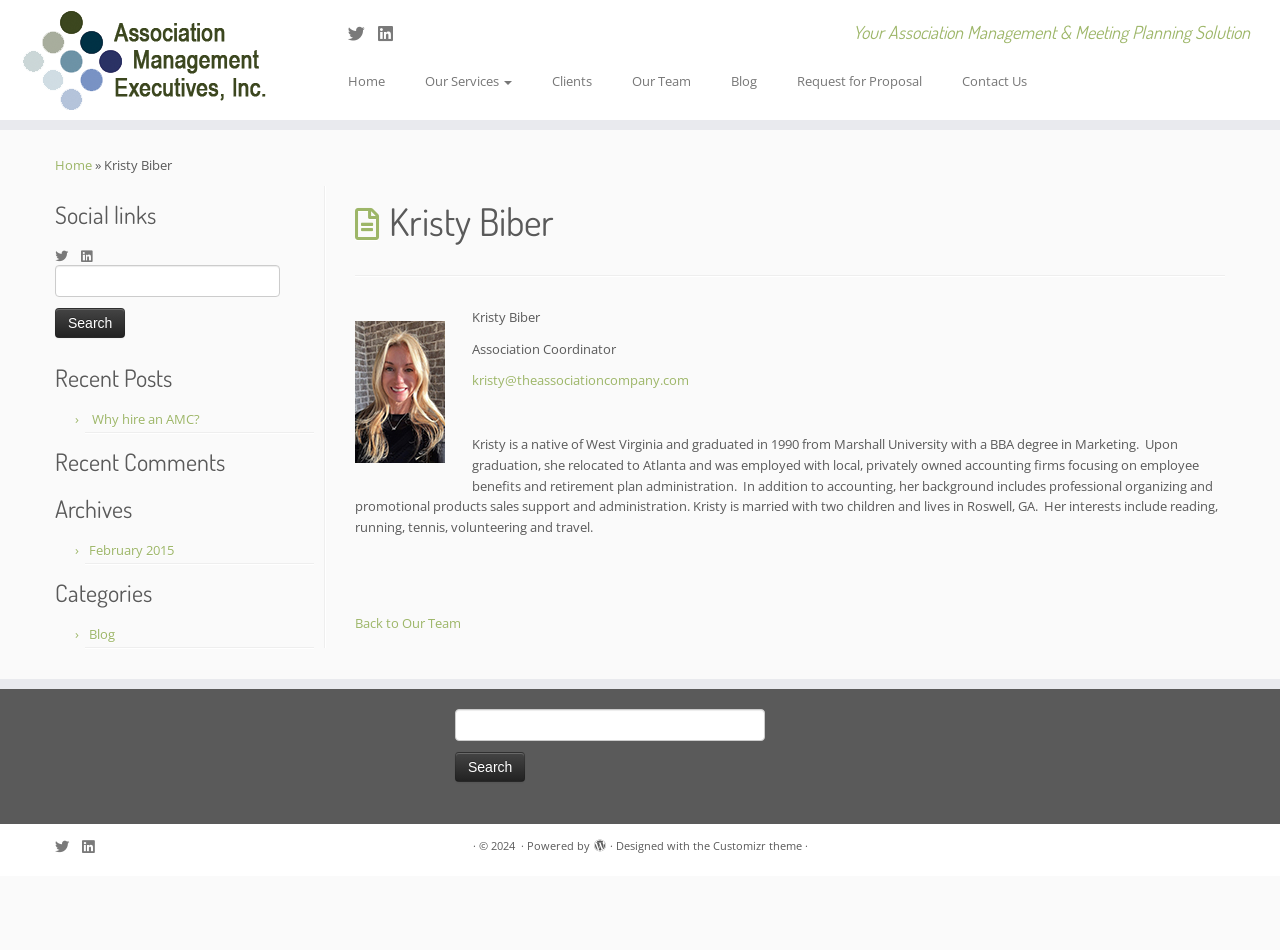Find the bounding box coordinates of the area that needs to be clicked in order to achieve the following instruction: "Follow me on Twitter". The coordinates should be specified as four float numbers between 0 and 1, i.e., [left, top, right, bottom].

[0.272, 0.023, 0.295, 0.047]